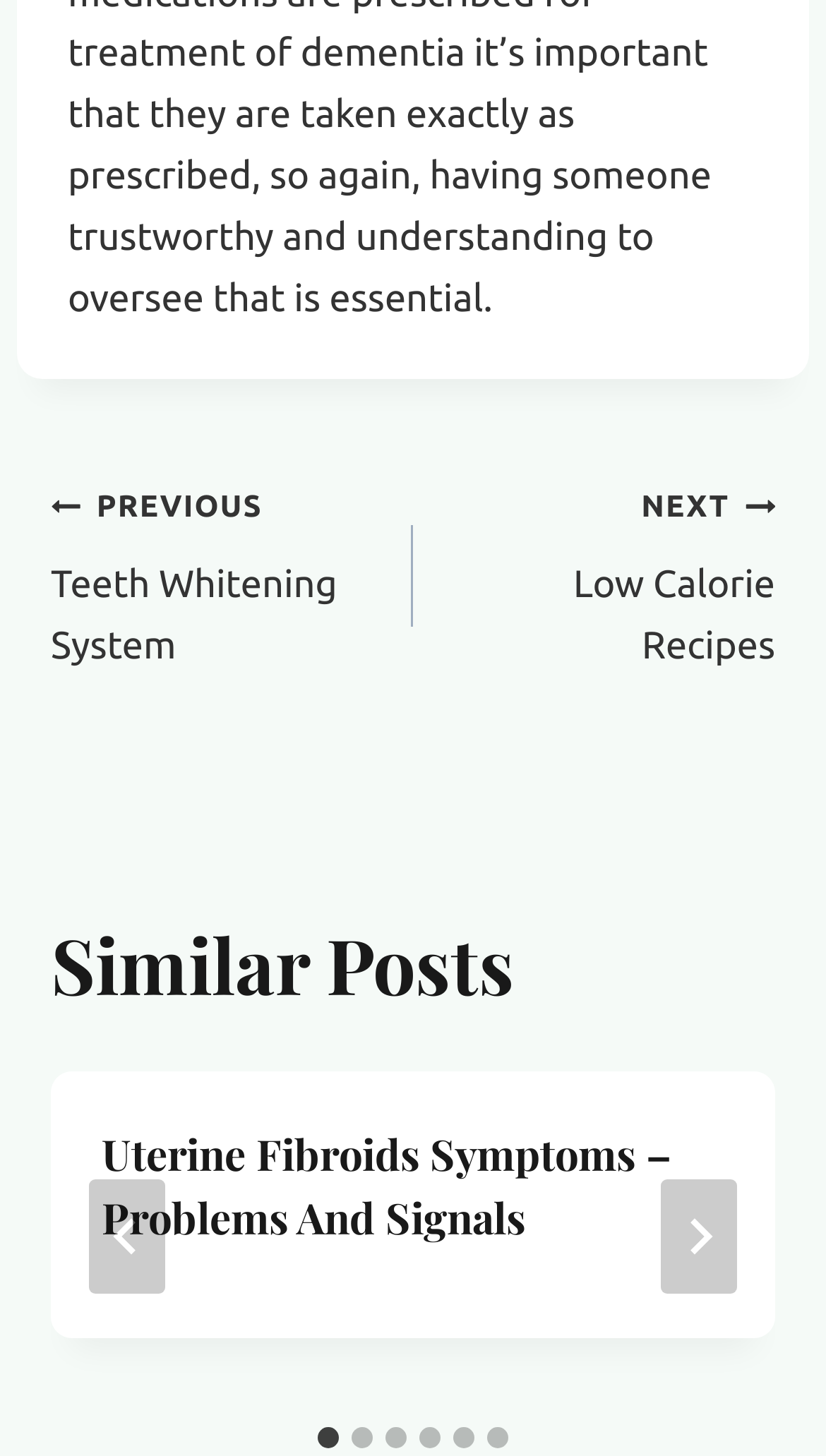What is the title of the current post?
Look at the screenshot and respond with a single word or phrase.

Uterine Fibroids Symptoms